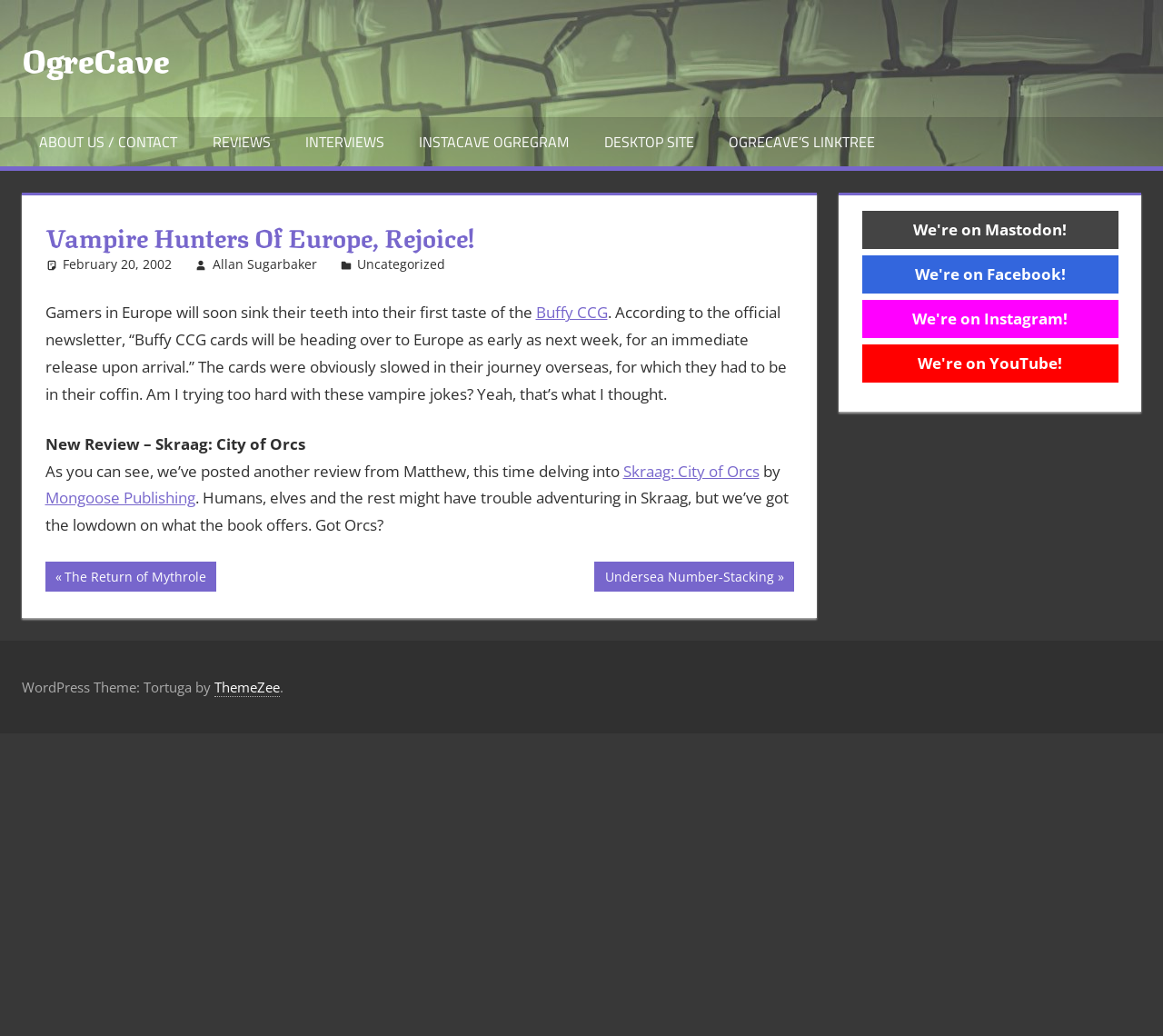Find the main header of the webpage and produce its text content.

Vampire Hunters Of Europe, Rejoice!